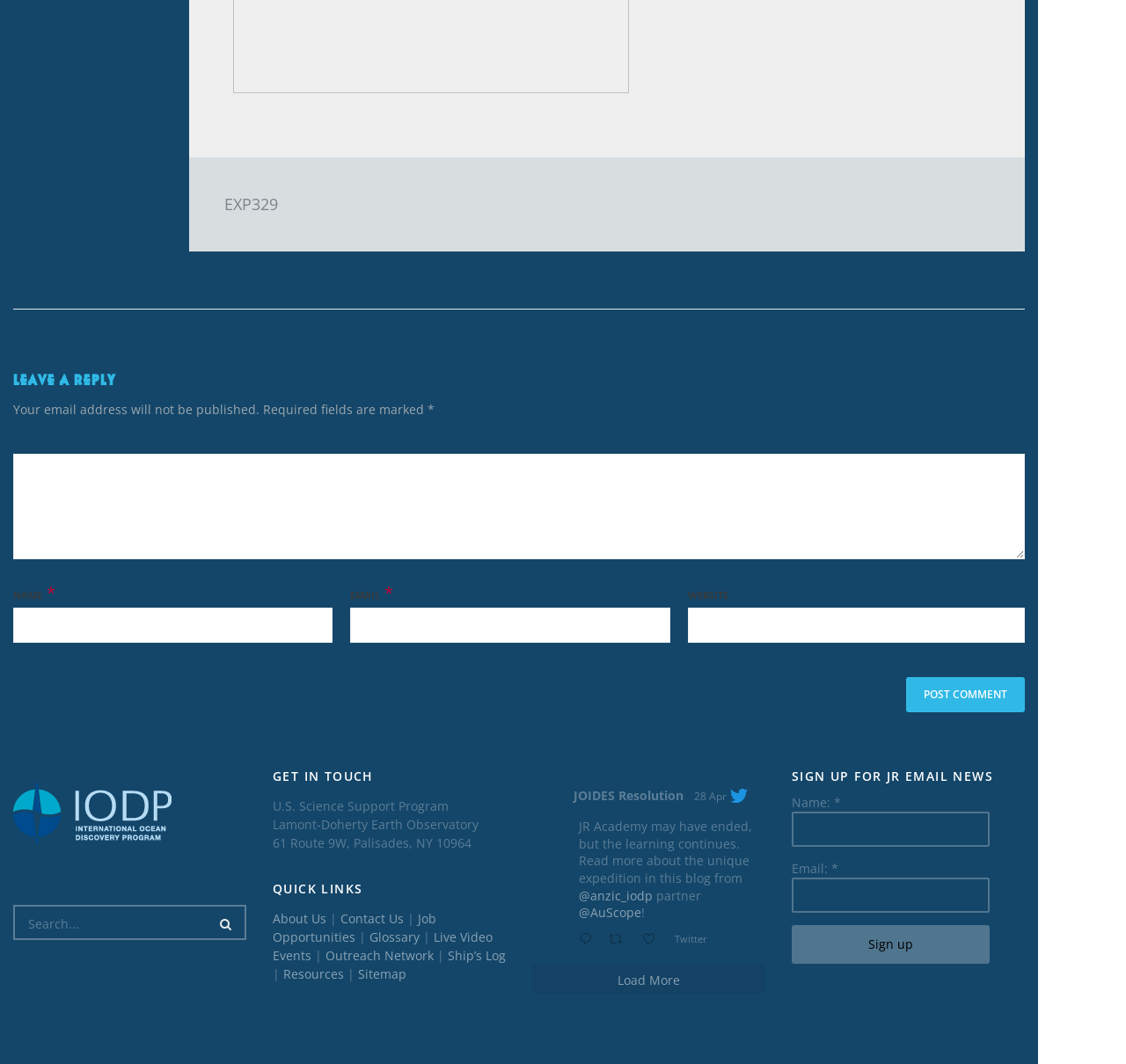Provide a one-word or brief phrase answer to the question:
What is the purpose of the 'SIGN UP FOR JR EMAIL NEWS' section?

To sign up for email news